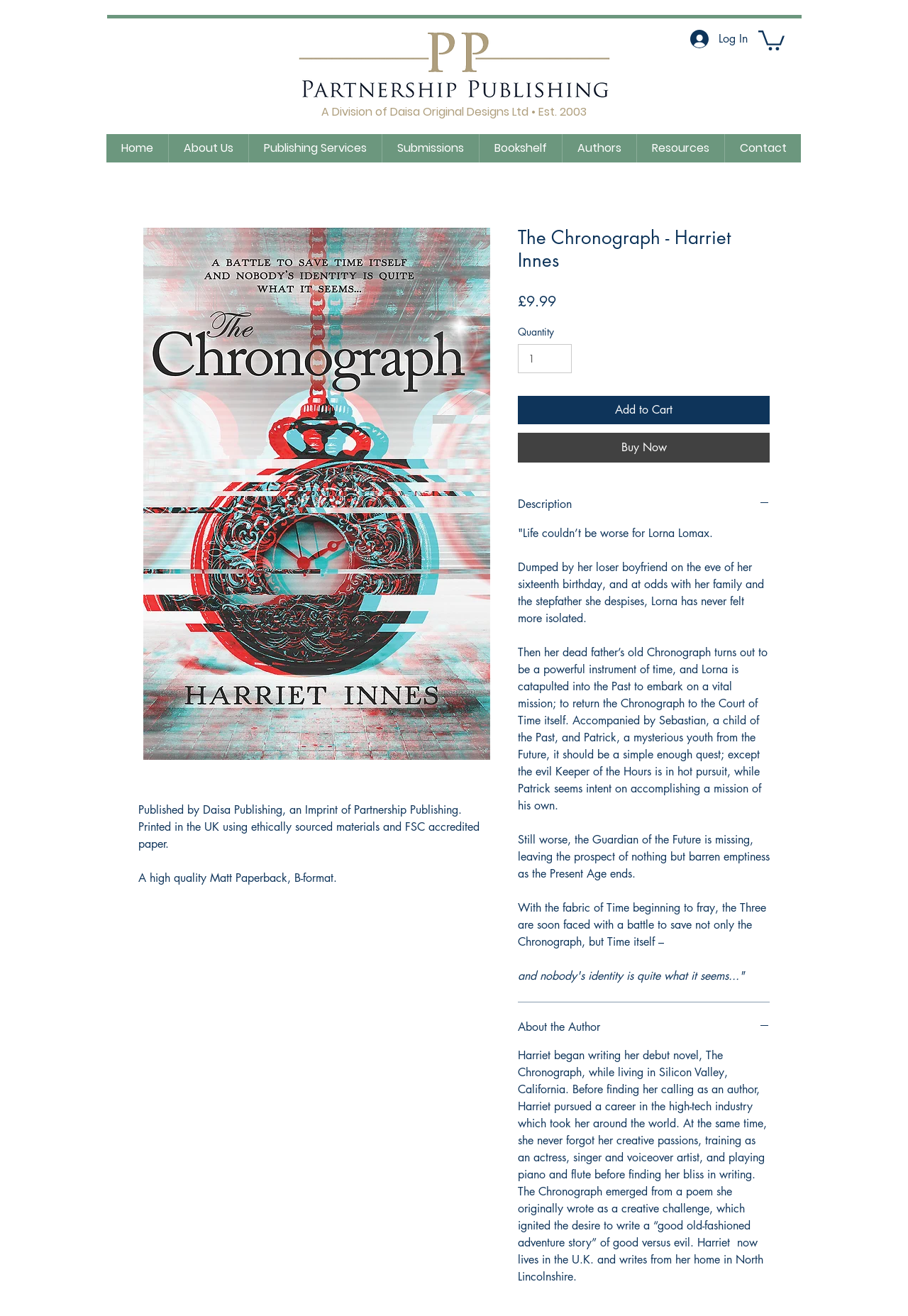Locate the bounding box coordinates of the item that should be clicked to fulfill the instruction: "Learn about the author".

[0.57, 0.775, 0.848, 0.787]